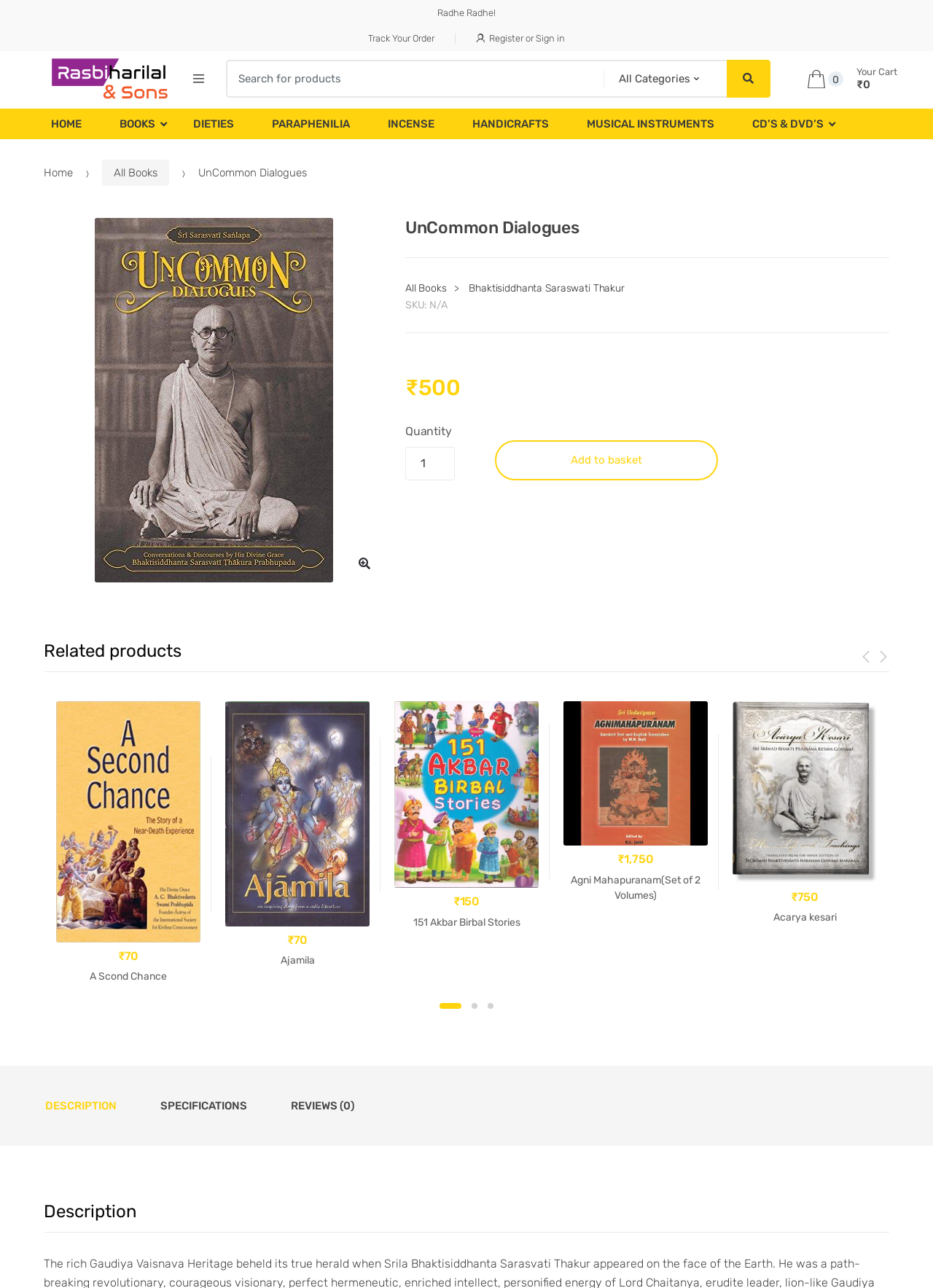Please analyze the image and give a detailed answer to the question:
What is the name of the link that says 'Track Your Order'?

The name of the link that says 'Track Your Order' can be found at the top of the webpage, where it lists several links. One of these links is 'Track Your Order', which is likely a link to a page where users can track their orders.